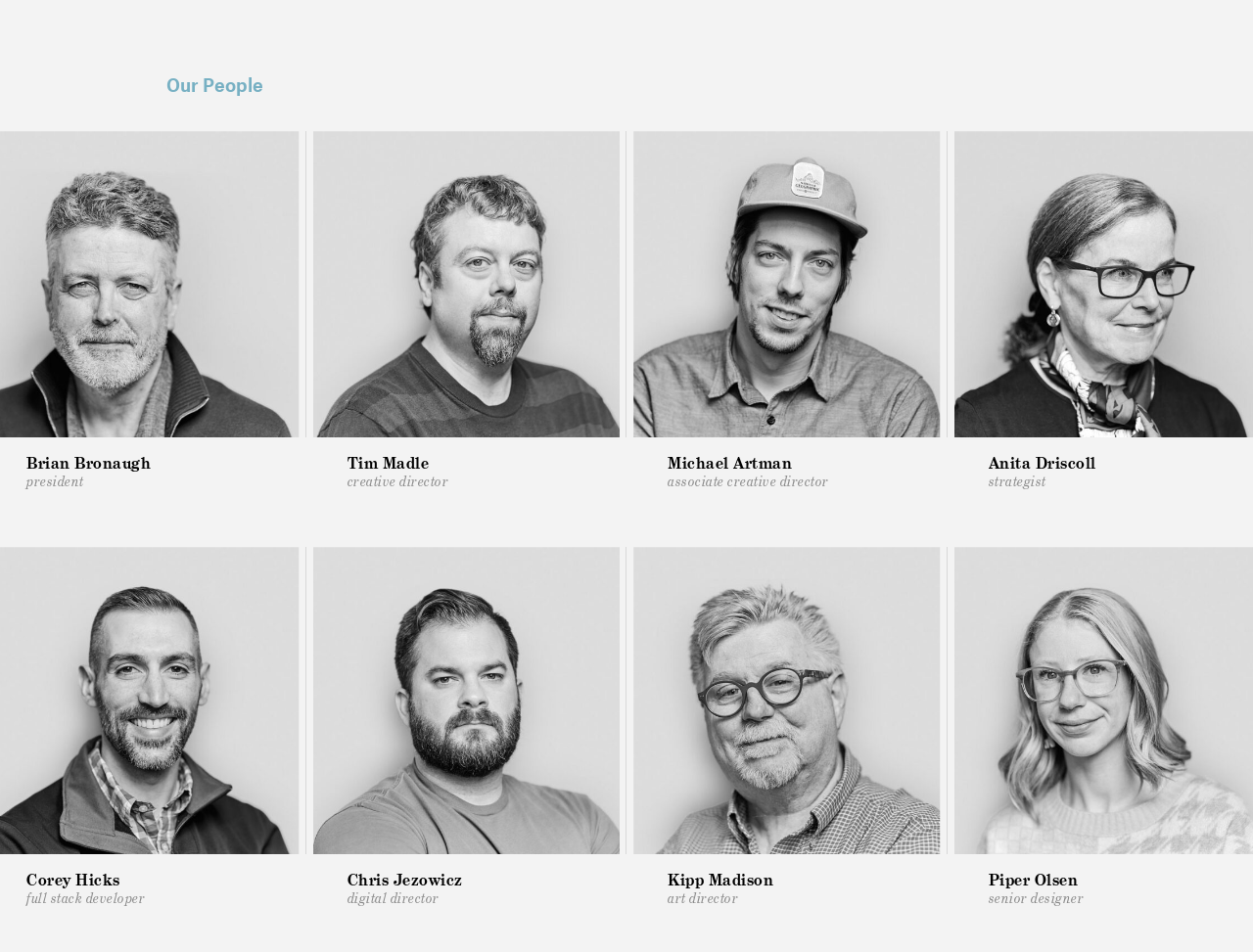Locate the bounding box of the UI element defined by this description: "alt="Kipp Madison, Art Director"". The coordinates should be given as four float numbers between 0 and 1, formatted as [left, top, right, bottom].

[0.505, 0.575, 0.75, 0.897]